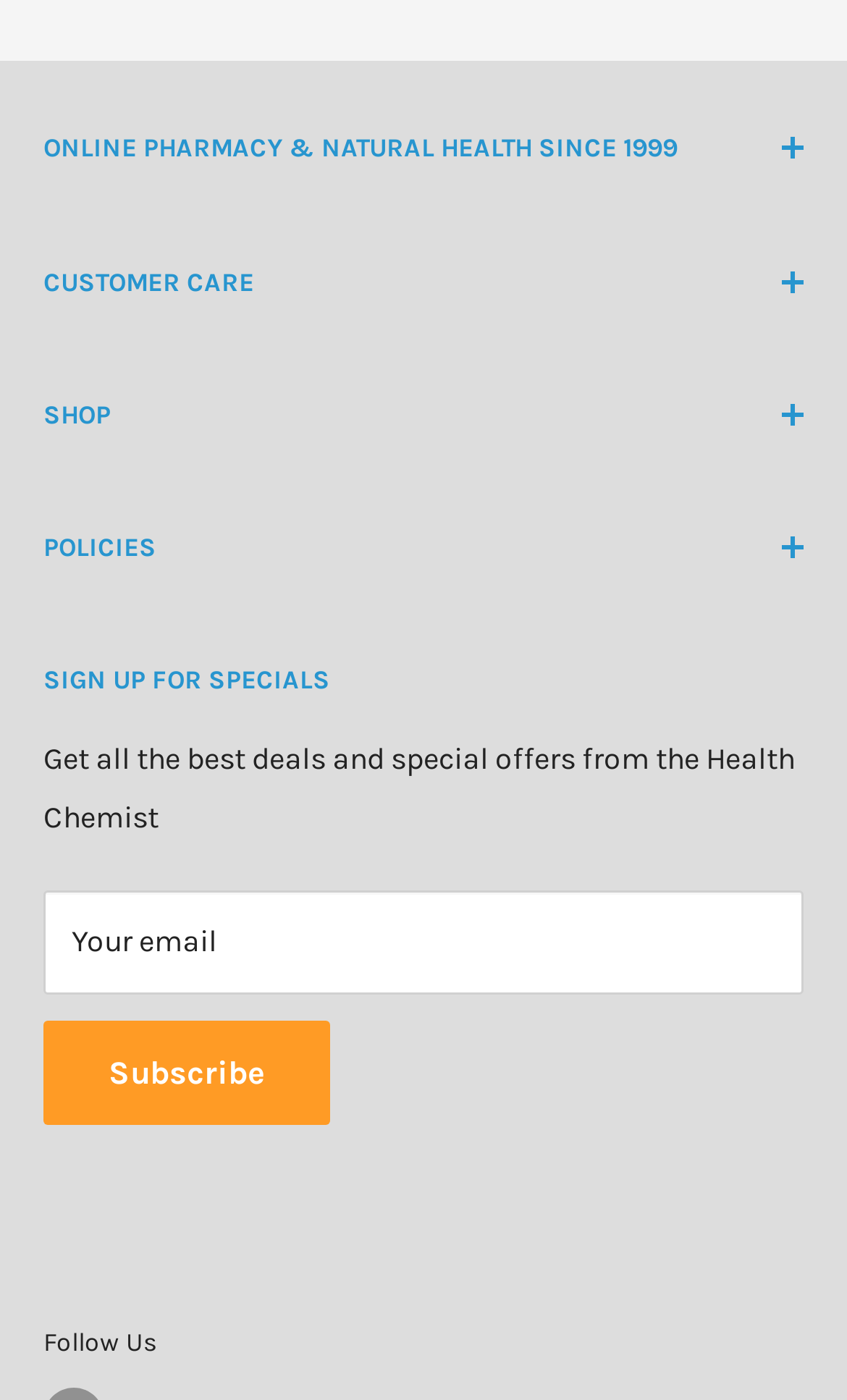Identify the bounding box coordinates for the UI element that matches this description: "service@healthchemist.co.nz".

[0.051, 0.173, 0.523, 0.199]